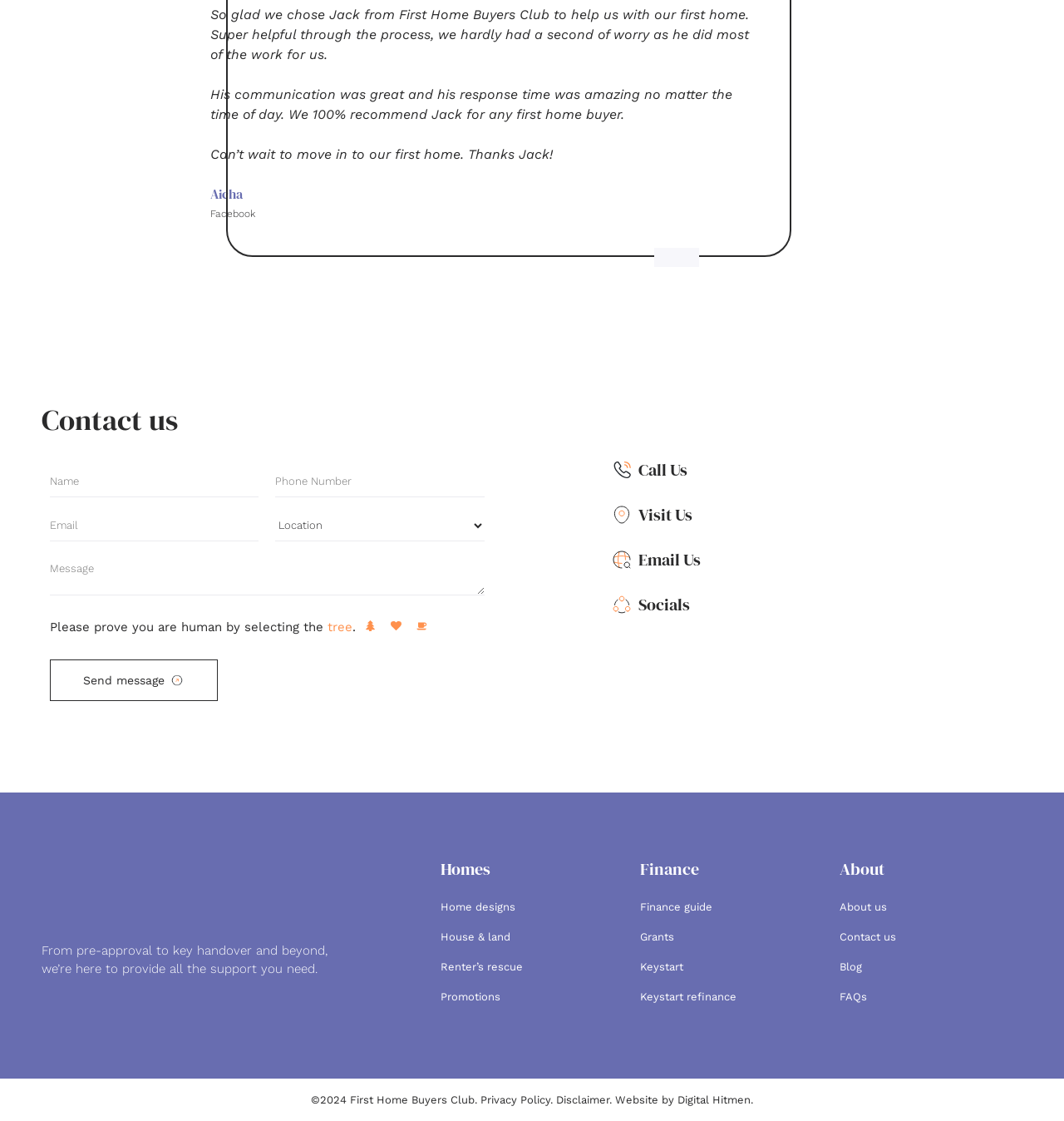Respond to the question below with a single word or phrase:
What are the three main categories on the webpage?

Homes, Finance, About